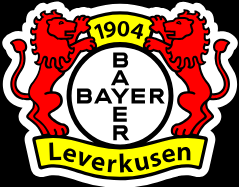What color are the lions in the logo?
Answer the question in as much detail as possible.

The two majestic lions flanking the sides of the logo are depicted in red color, symbolizing strength and pride.